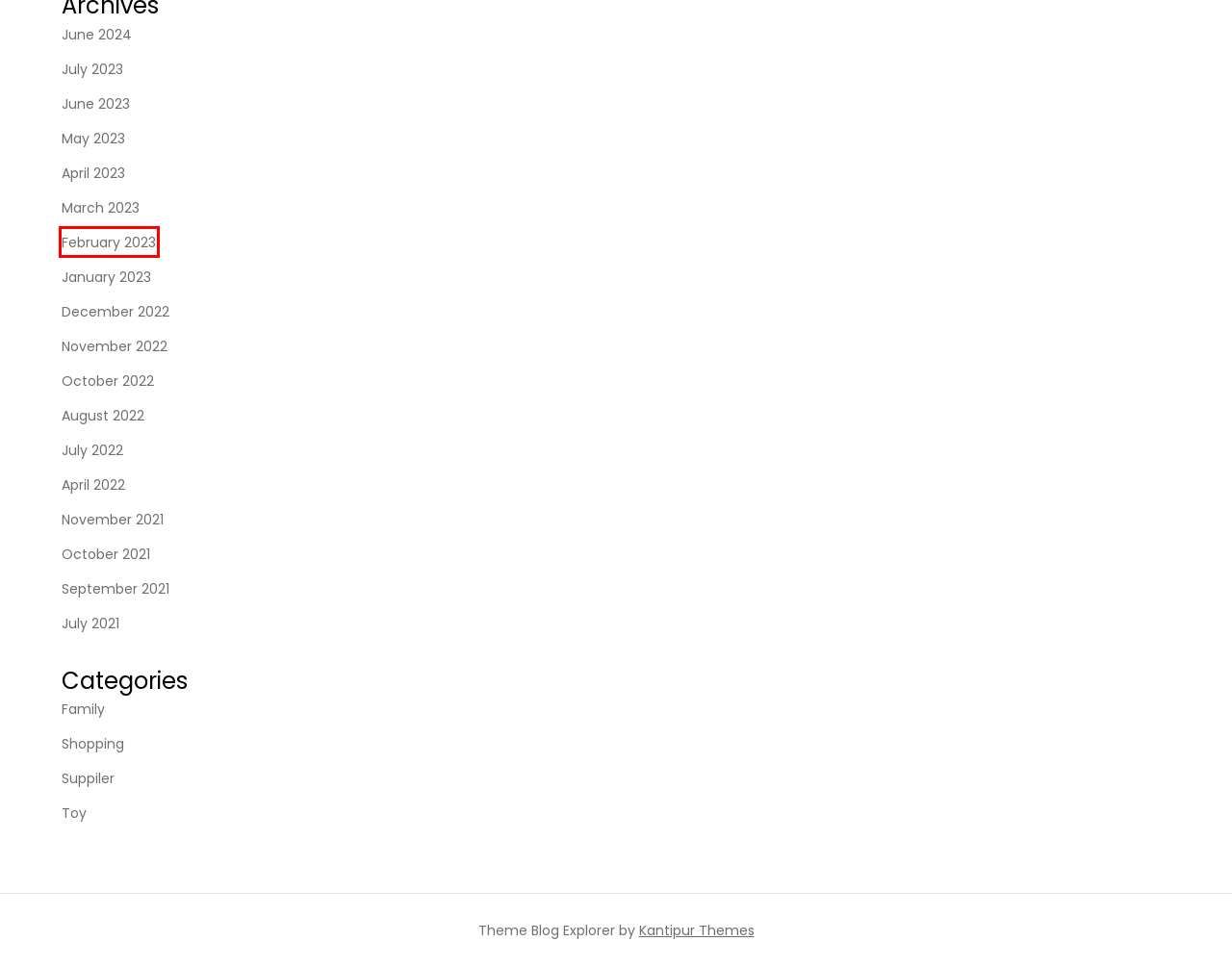You are given a screenshot of a webpage with a red rectangle bounding box. Choose the best webpage description that matches the new webpage after clicking the element in the bounding box. Here are the candidates:
A. December 2022 – AIRLIBE EXPRESS
B. July 2023 – AIRLIBE EXPRESS
C. Family – AIRLIBE EXPRESS
D. February 2023 – AIRLIBE EXPRESS
E. October 2021 – AIRLIBE EXPRESS
F. May 2023 – AIRLIBE EXPRESS
G. June 2024 – AIRLIBE EXPRESS
H. July 2021 – AIRLIBE EXPRESS

D